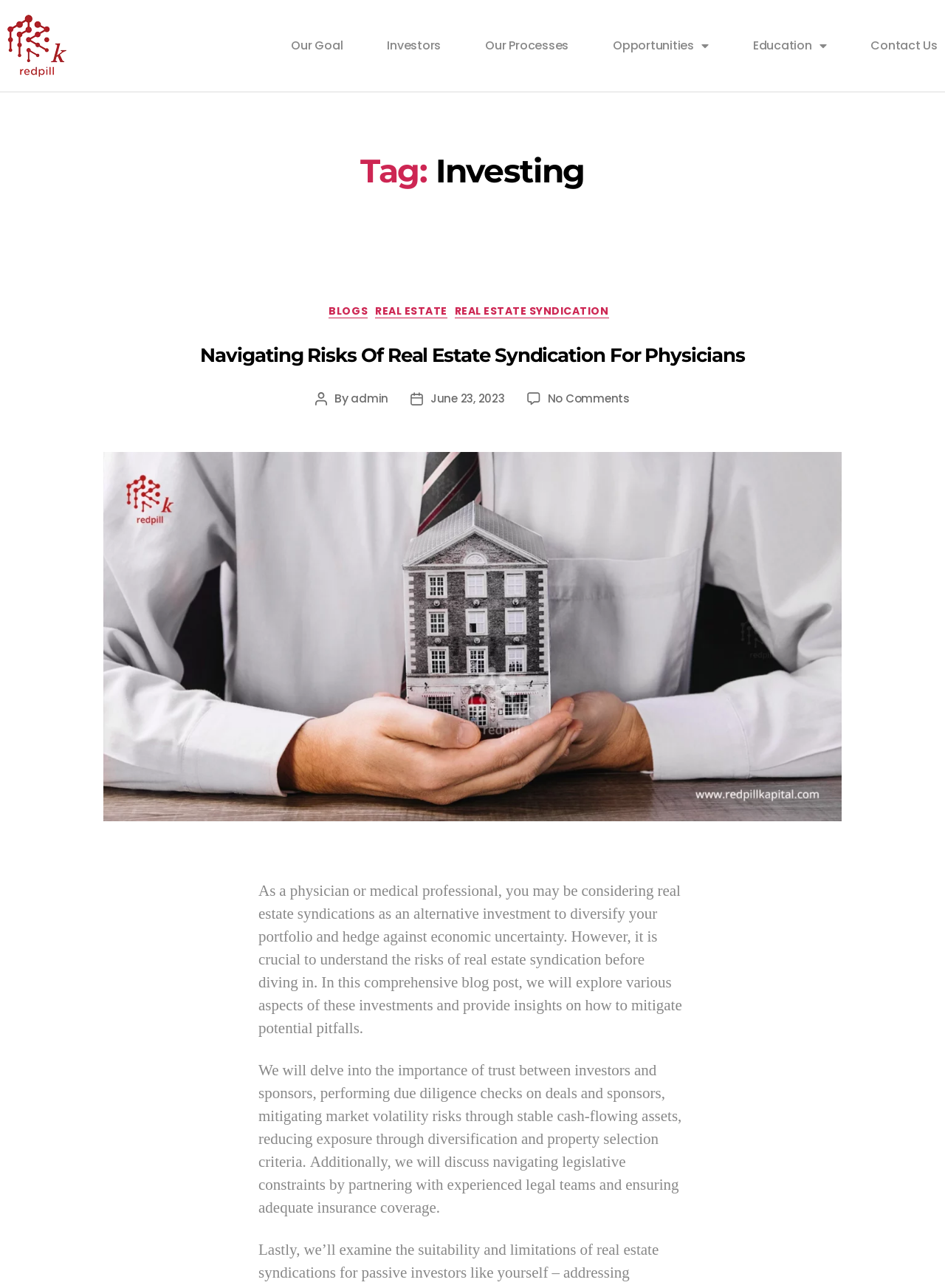Respond to the question below with a concise word or phrase:
What is the main topic of the blog post?

Real Estate Syndication